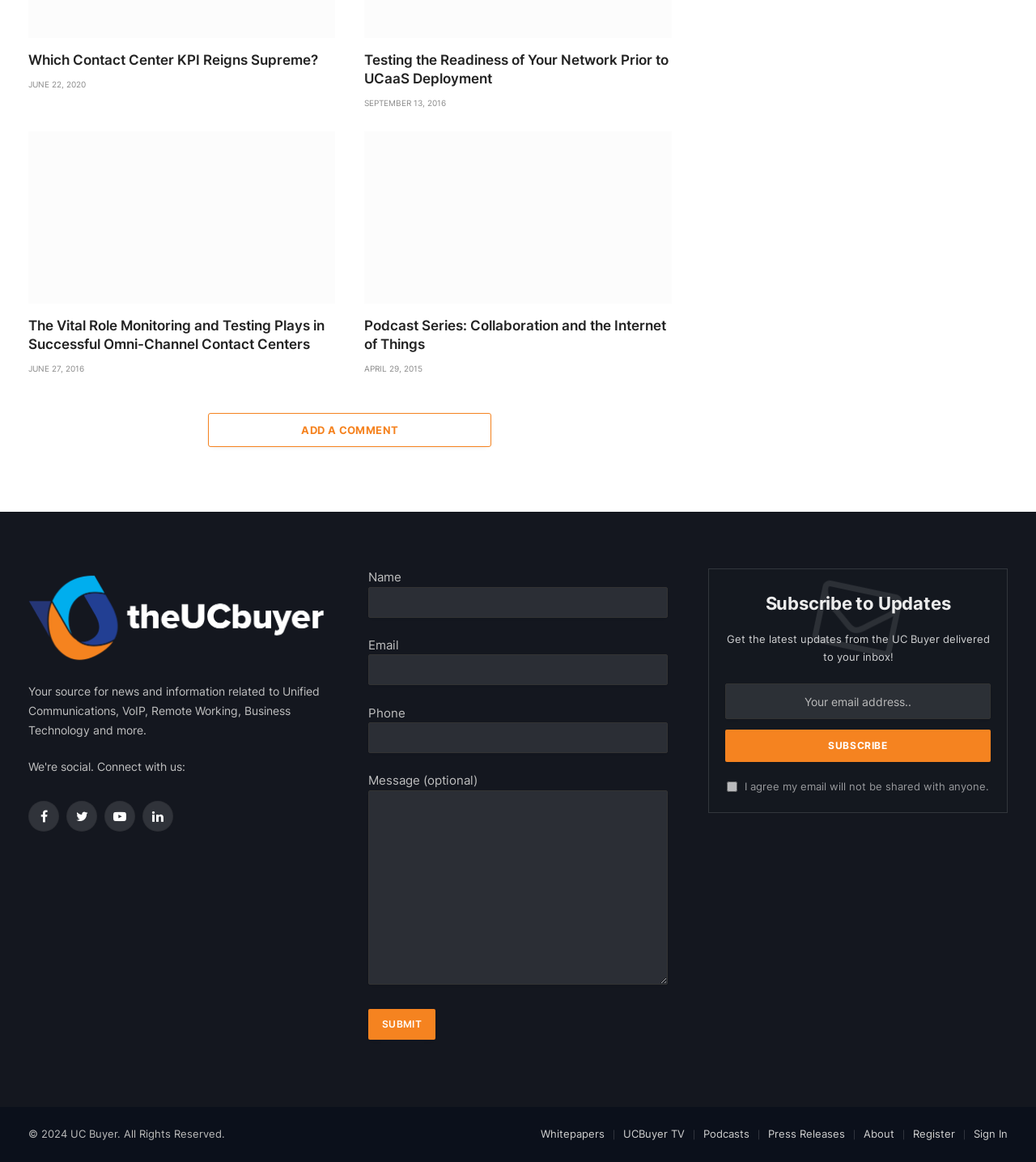Determine the bounding box coordinates of the target area to click to execute the following instruction: "Fill in the 'Name' field."

[0.355, 0.505, 0.645, 0.532]